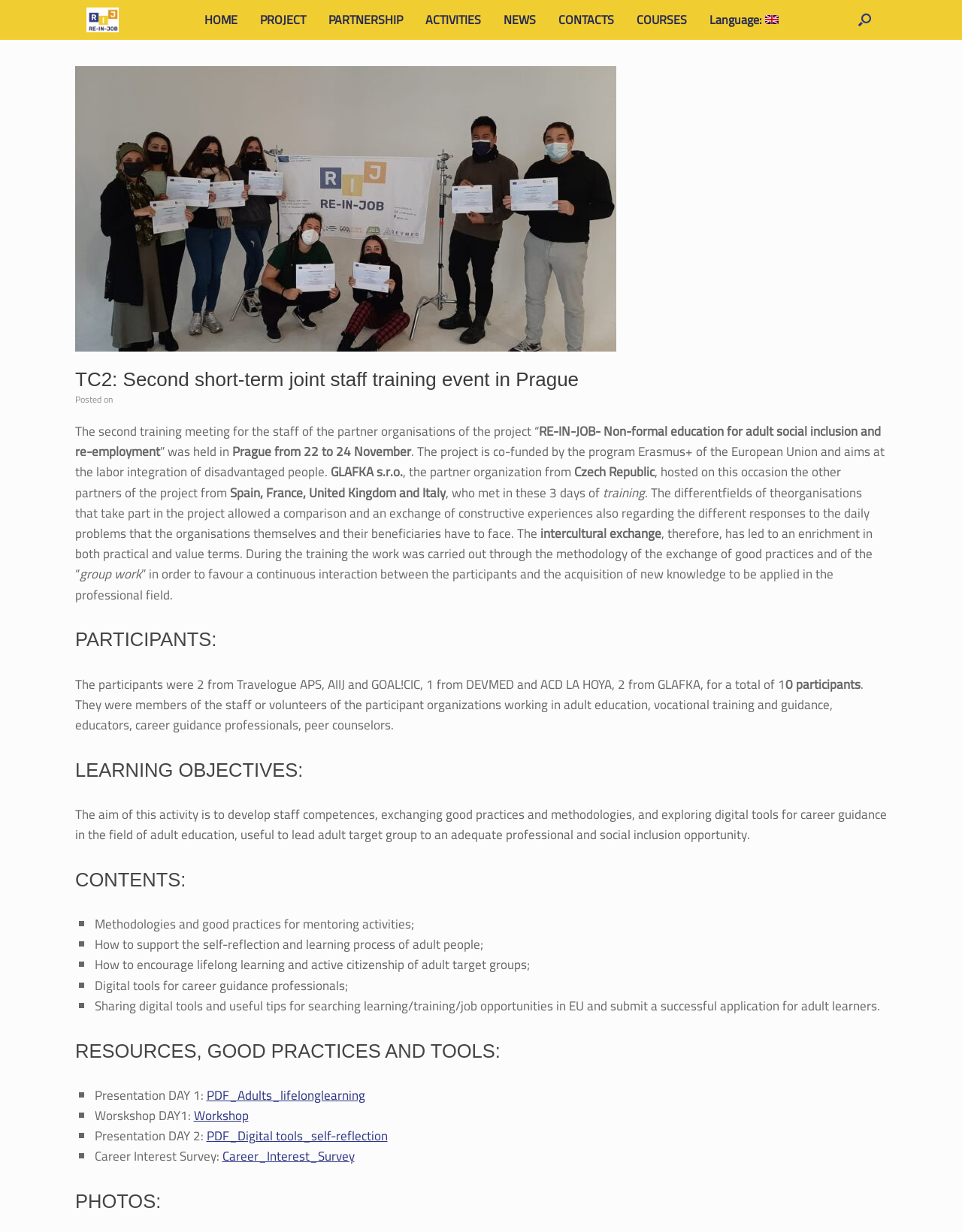Provide the bounding box coordinates of the HTML element this sentence describes: "PDF_Digital tools_self-reflection".

[0.214, 0.912, 0.403, 0.932]